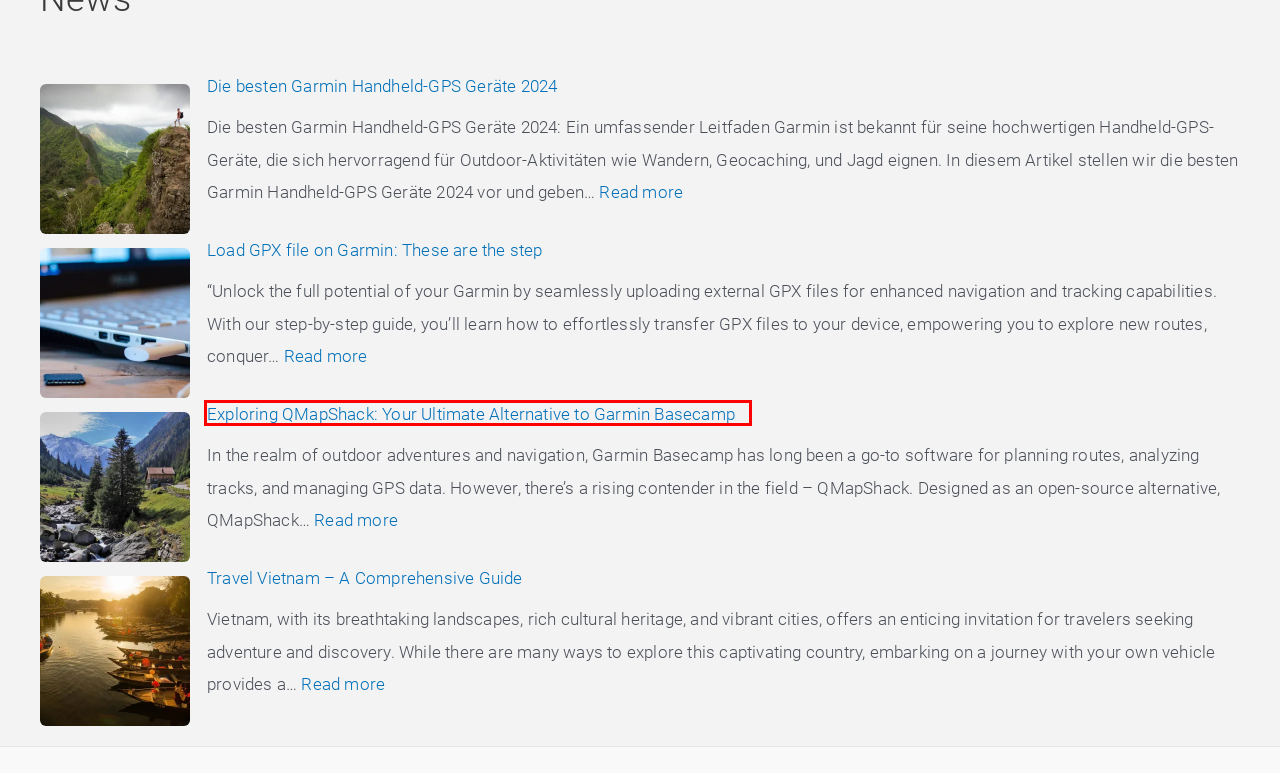Look at the screenshot of a webpage with a red bounding box and select the webpage description that best corresponds to the new page after clicking the element in the red box. Here are the options:
A. Exploring QMapShack an alternative to Garmin Basecamp
B. Georgia - Download GPS Map for Garmin | Garmin WorldMaps
C. Contact | Garmin WorldMaps
D. GarminWorldmaps - Shop for download maps for Garmin devices
E. Die besten Garmin Handheld-GPS Geräte 2024 - Garmin Worldmaps - Map Shop
F. Load GPX file on Garmin: These are the step - Garmin Worldmaps - Map Shop
G. Terms & Conditions | Garmin WorldMaps
H. Travel Vietnam - A Comprehensive Guide - Garmin Worldmaps - Map Shop

A